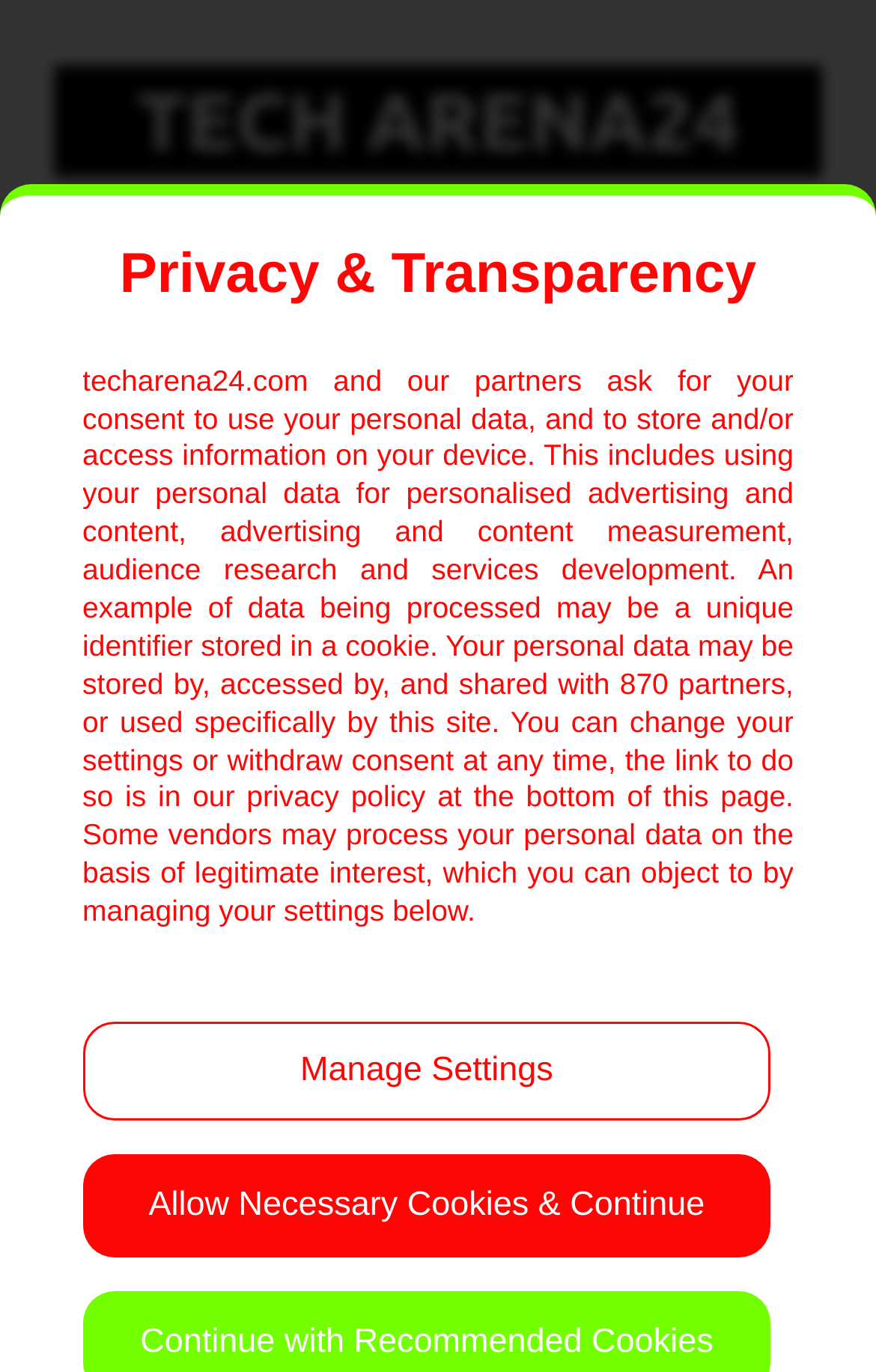What is the purpose of the search box?
Provide an in-depth and detailed explanation in response to the question.

I inferred the purpose of the search box by looking at its location and the surrounding elements. The search box is located near the top of the page, and it has a button with the text 'Search', which suggests that it is meant for searching the website.